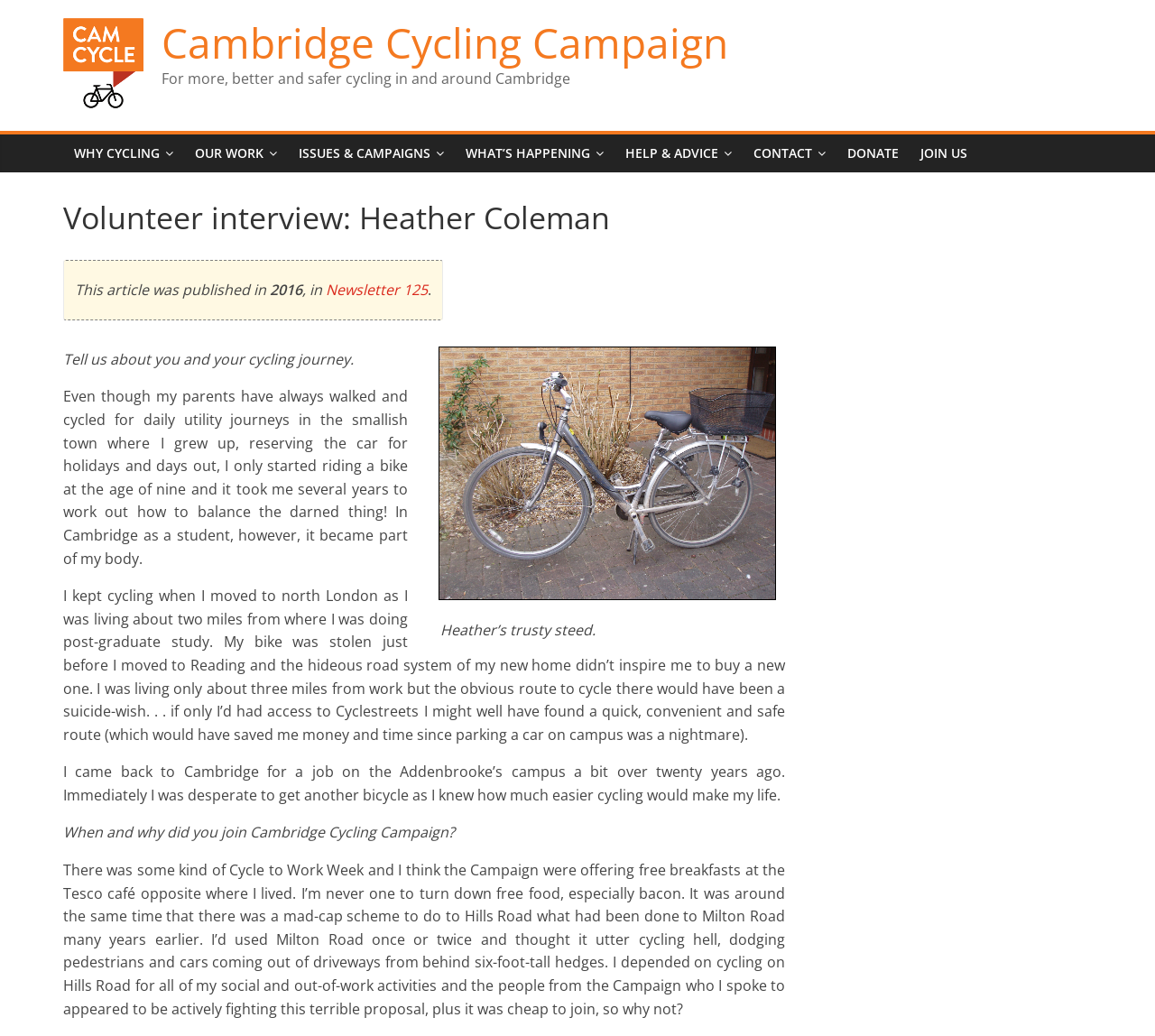Please identify the bounding box coordinates of the element's region that should be clicked to execute the following instruction: "Learn about ISSUES & CAMPAIGNS". The bounding box coordinates must be four float numbers between 0 and 1, i.e., [left, top, right, bottom].

[0.249, 0.13, 0.394, 0.167]